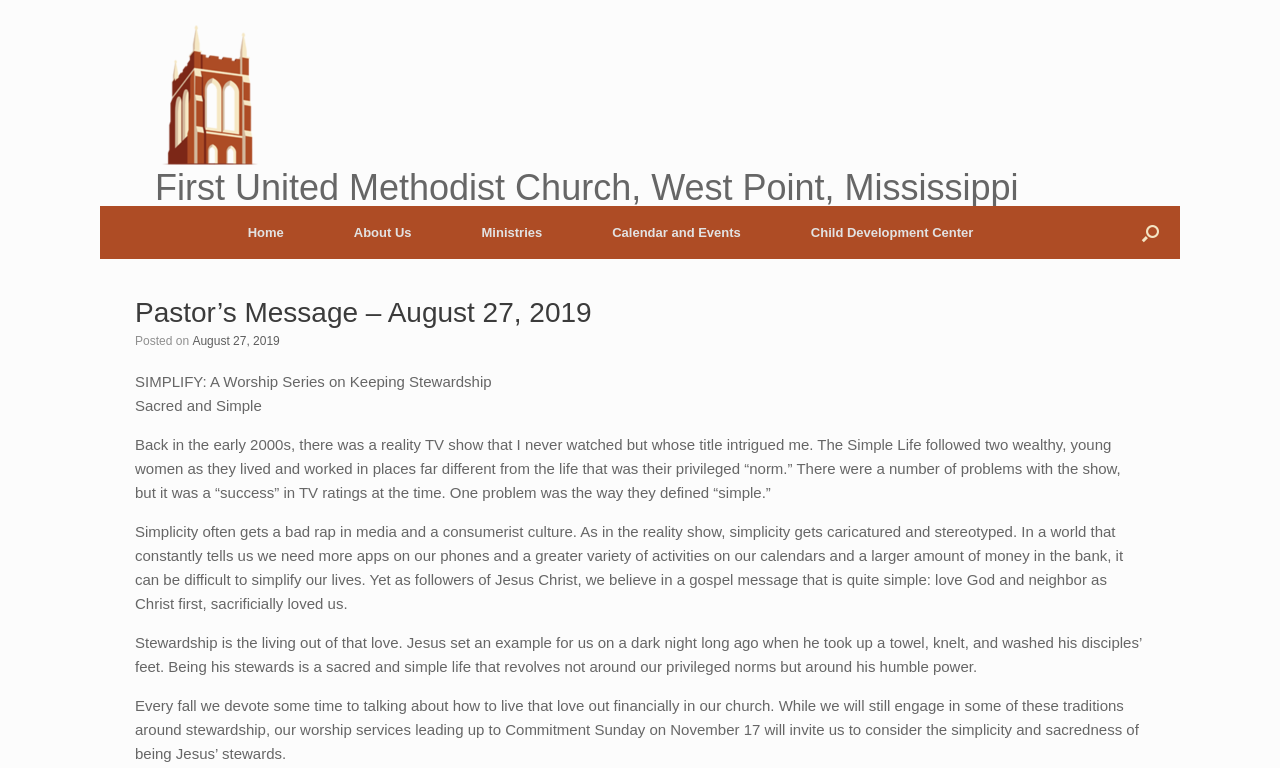Specify the bounding box coordinates (top-left x, top-left y, bottom-right x, bottom-right y) of the UI element in the screenshot that matches this description: Calendar and Events

[0.451, 0.268, 0.606, 0.337]